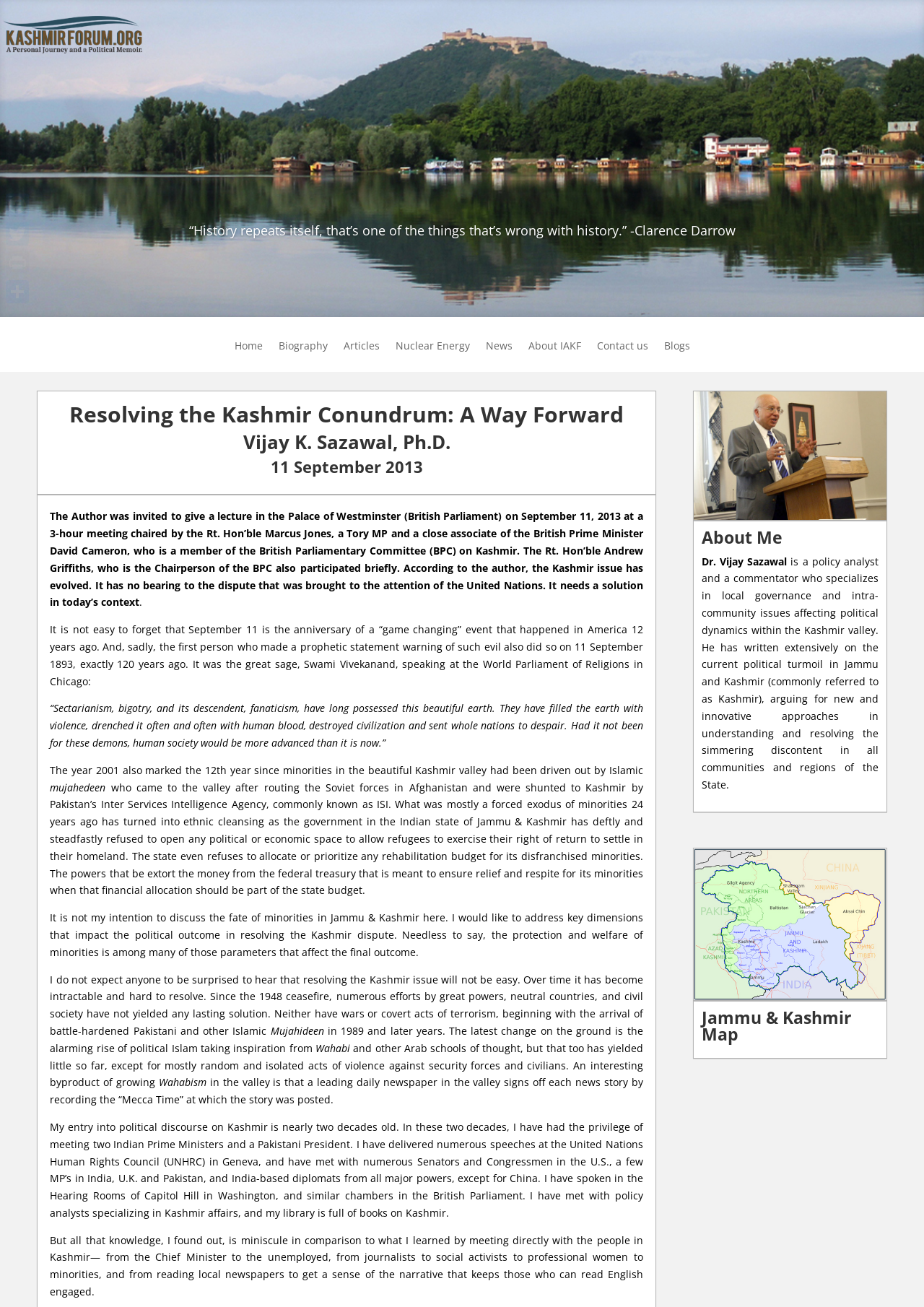Respond to the question below with a single word or phrase: What is the topic of the article?

Resolving the Kashmir Conundrum